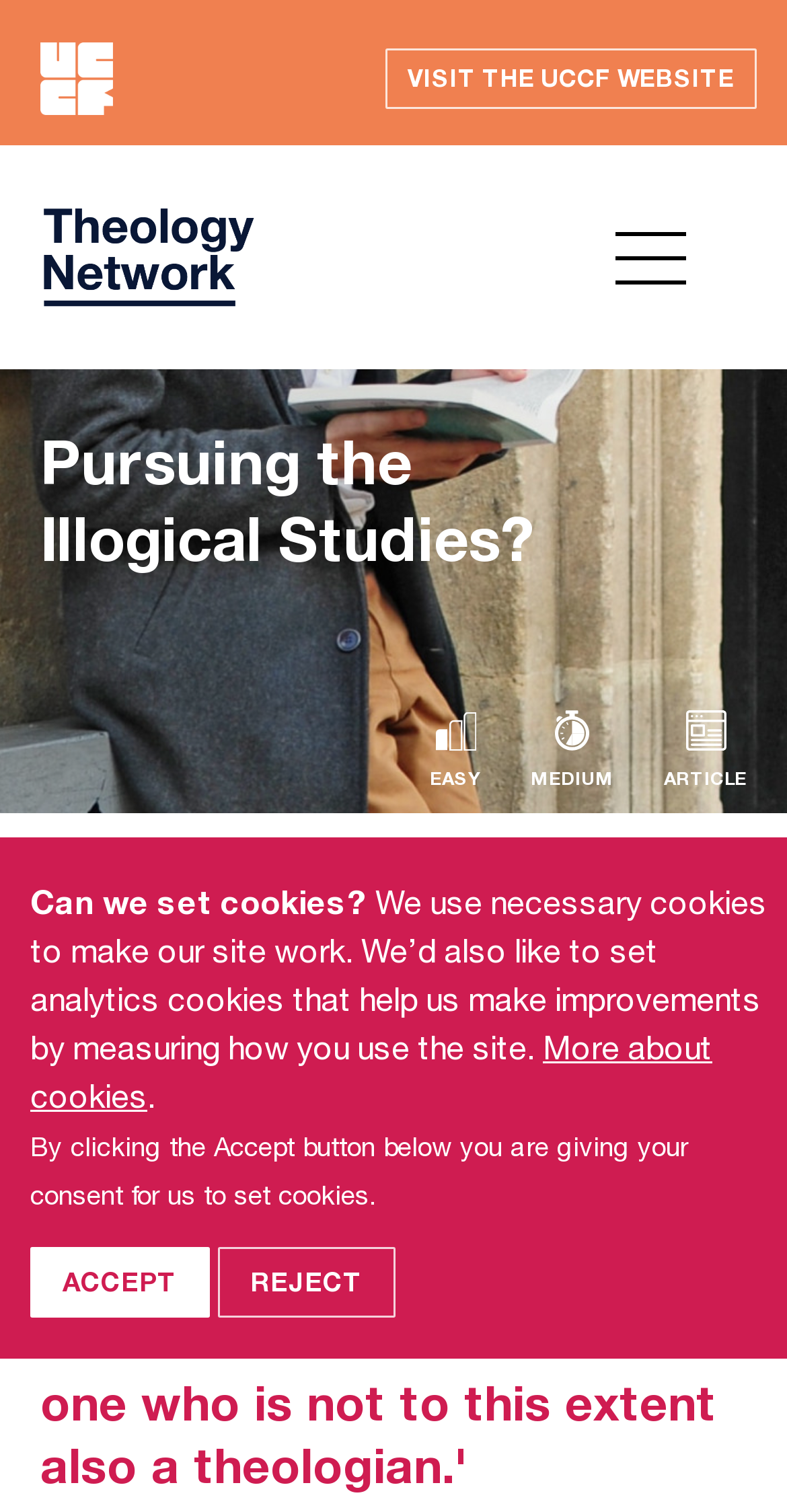Determine the webpage's heading and output its text content.

Pursuing the Illogical Studies?